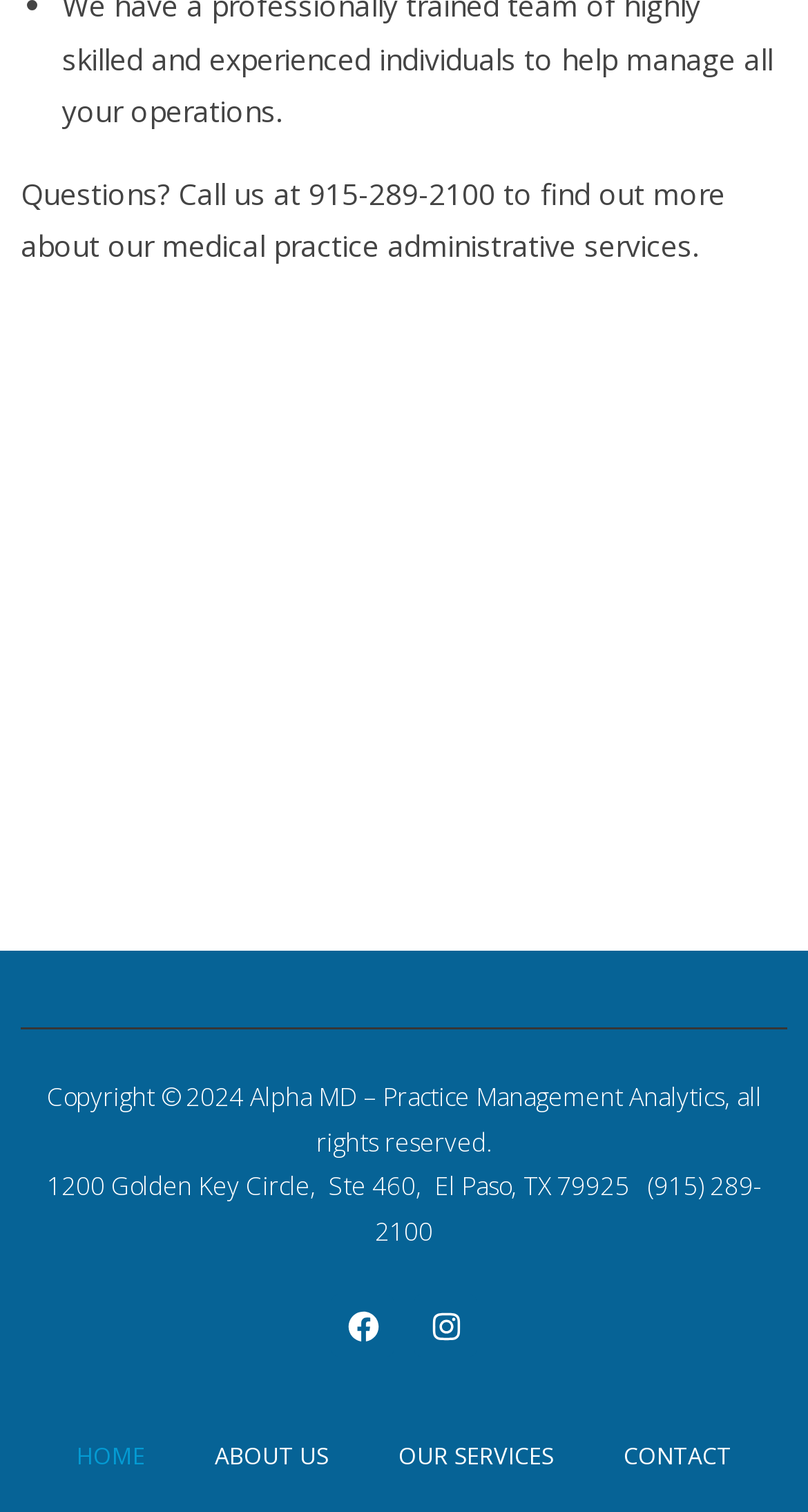Based on the element description: "Instagram", identify the bounding box coordinates for this UI element. The coordinates must be four float numbers between 0 and 1, listed as [left, top, right, bottom].

[0.513, 0.857, 0.59, 0.898]